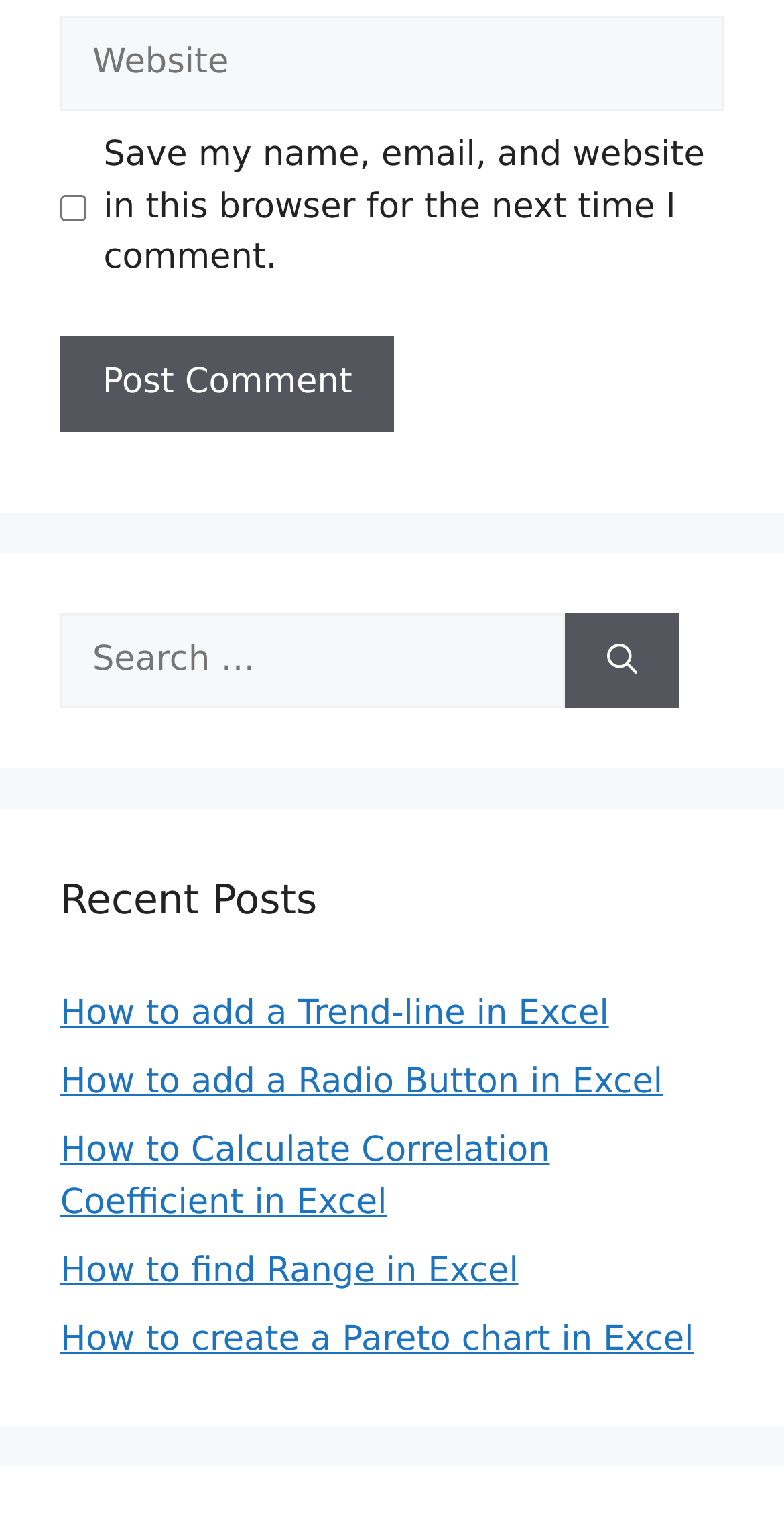Please find the bounding box coordinates of the element's region to be clicked to carry out this instruction: "Check save my name".

[0.077, 0.128, 0.11, 0.145]